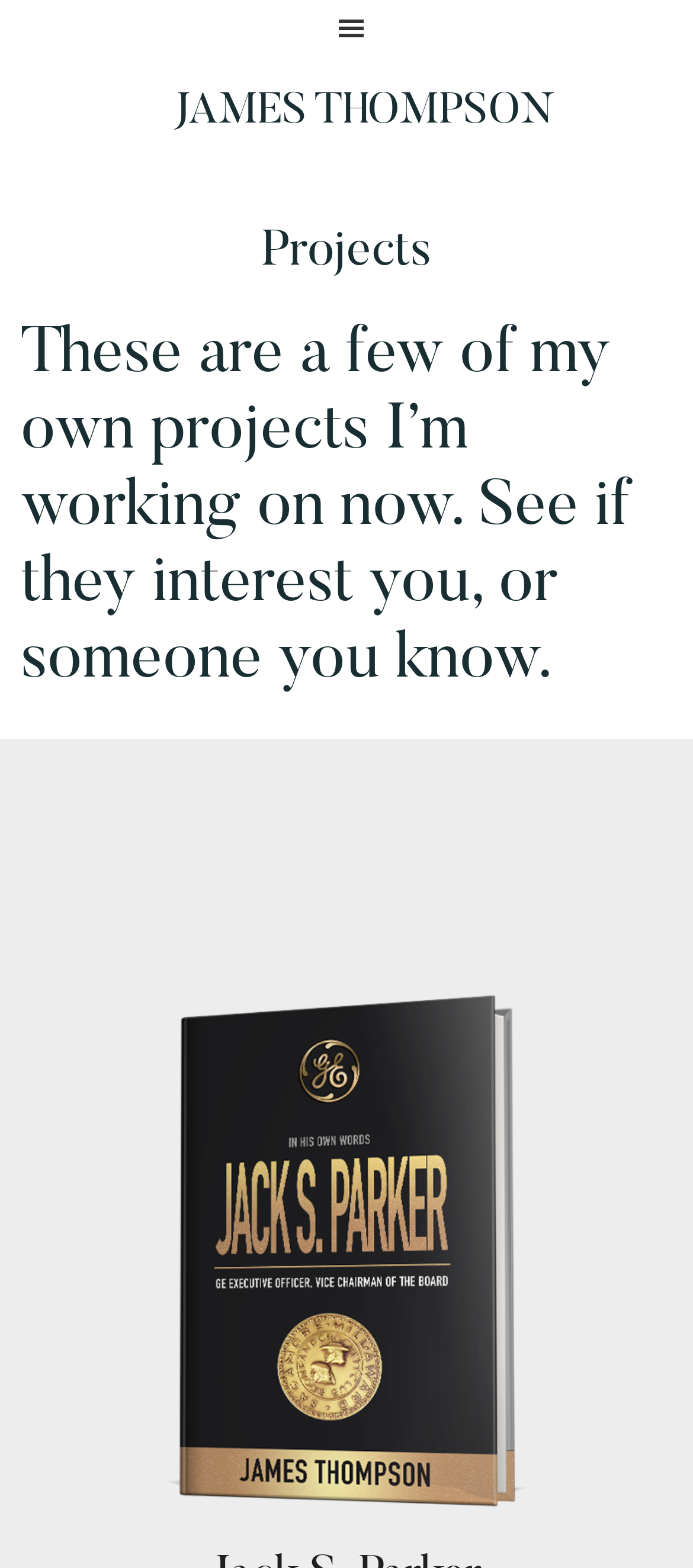Reply to the question with a single word or phrase:
How many projects are shown on the webpage?

One